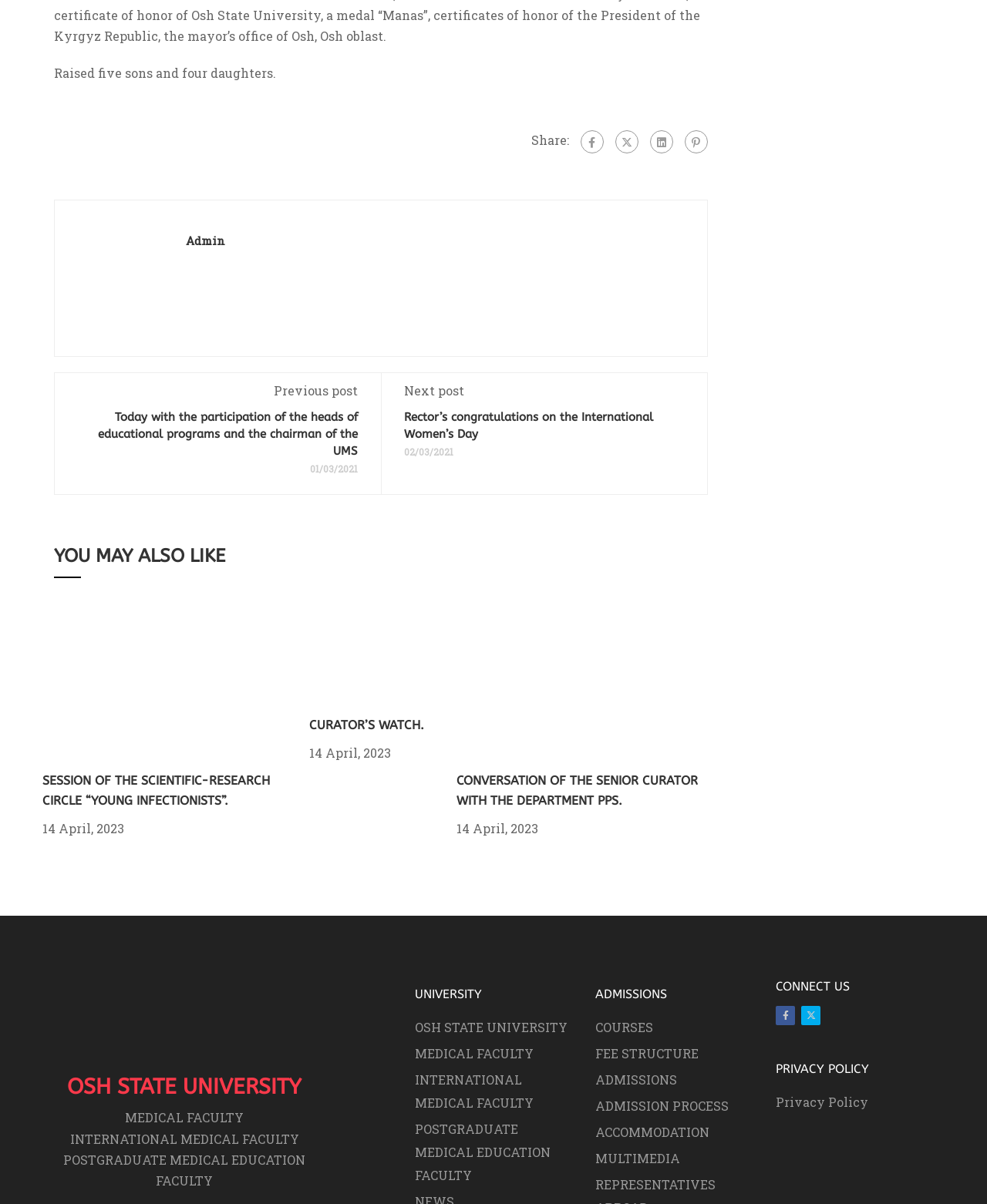Determine the bounding box coordinates of the section I need to click to execute the following instruction: "View the article 'SESSION OF THE SCIENTIFIC-RESEARCH CIRCLE “YOUNG INFECTIONISTS”.'". Provide the coordinates as four float numbers between 0 and 1, i.e., [left, top, right, bottom].

[0.043, 0.642, 0.273, 0.671]